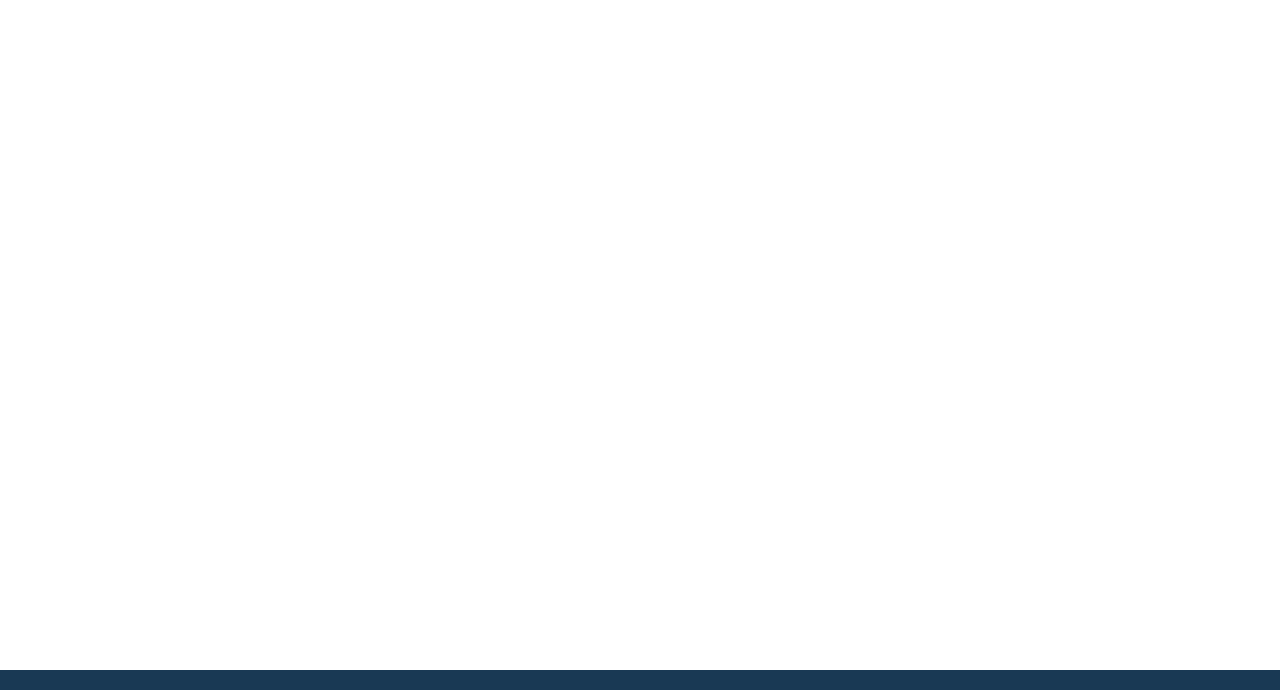Identify the coordinates of the bounding box for the element that must be clicked to accomplish the instruction: "Browse folk songs".

None